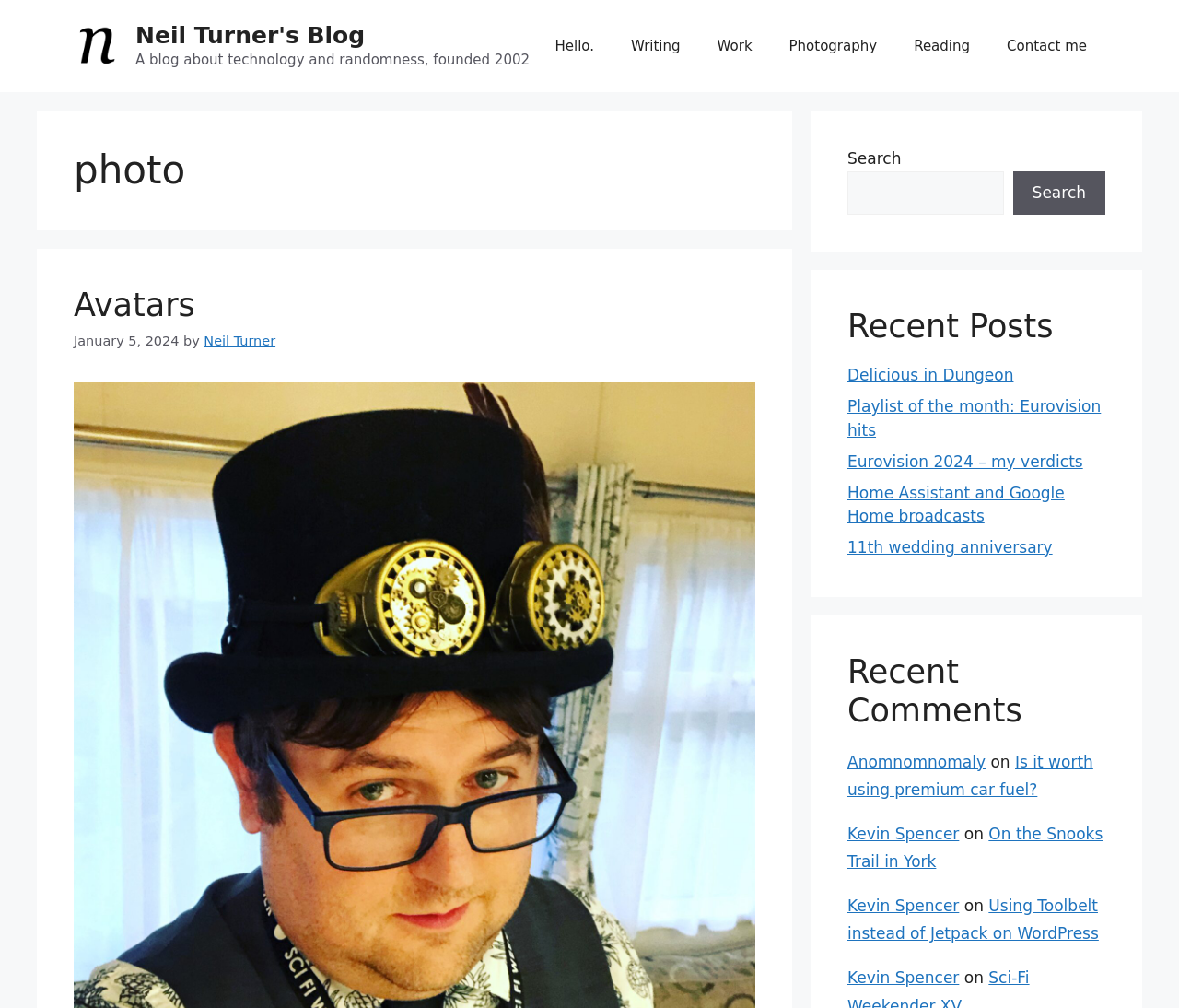Show the bounding box coordinates for the element that needs to be clicked to execute the following instruction: "Search for something". Provide the coordinates in the form of four float numbers between 0 and 1, i.e., [left, top, right, bottom].

[0.719, 0.17, 0.851, 0.213]